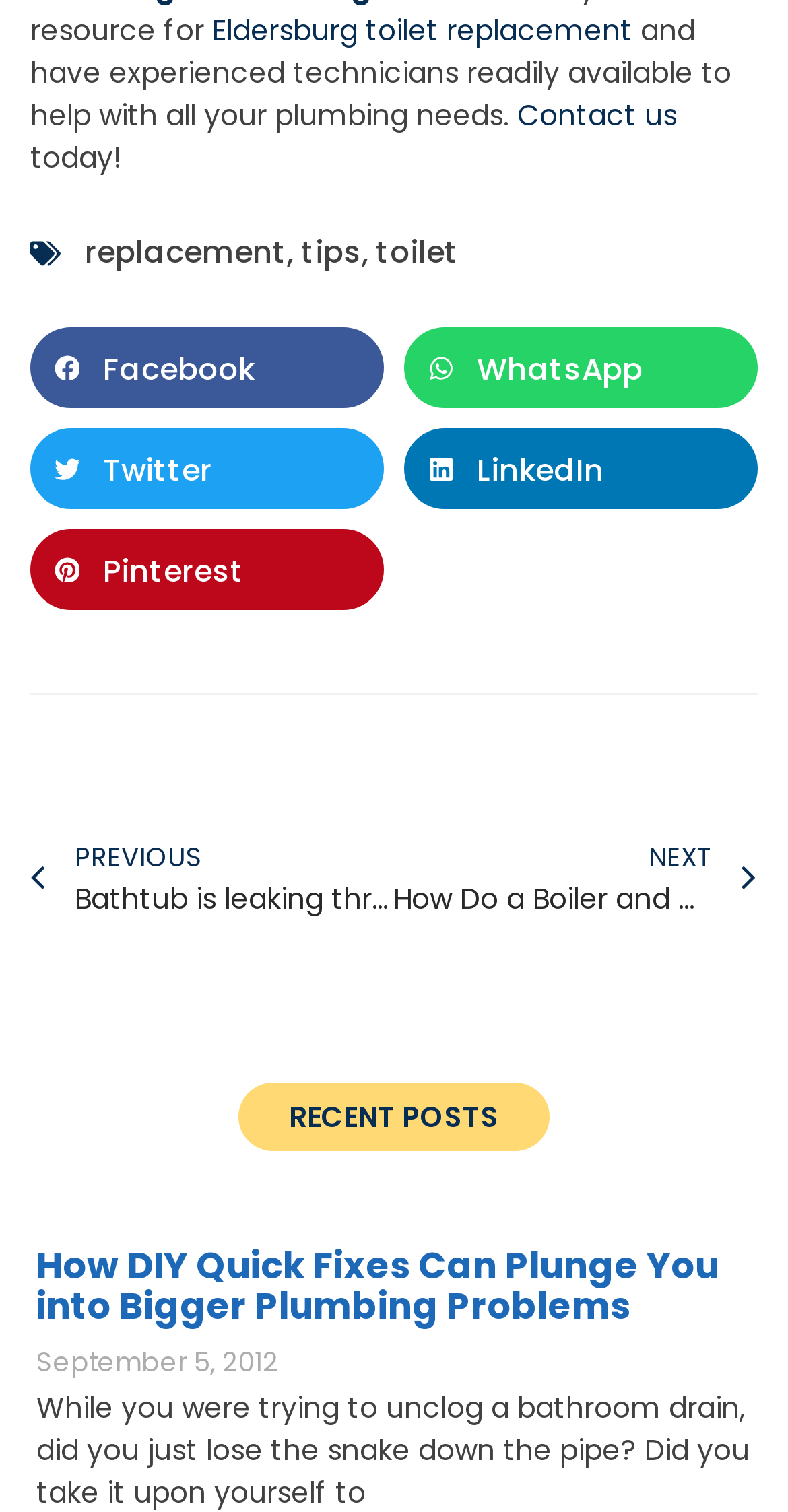Identify the bounding box coordinates for the element that needs to be clicked to fulfill this instruction: "Read about toilet replacement". Provide the coordinates in the format of four float numbers between 0 and 1: [left, top, right, bottom].

[0.108, 0.152, 0.364, 0.18]